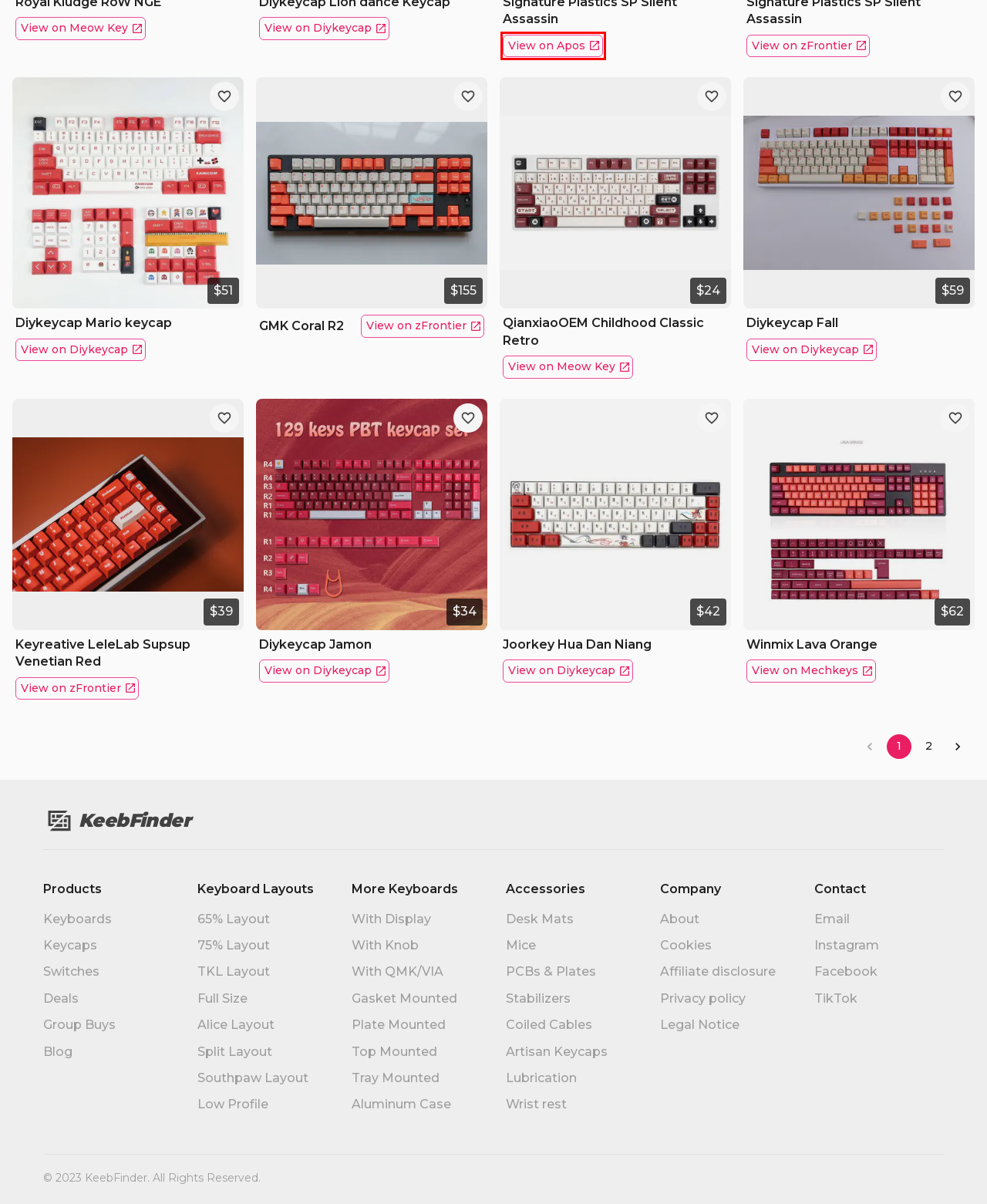Look at the screenshot of a webpage that includes a red bounding box around a UI element. Select the most appropriate webpage description that matches the page seen after clicking the highlighted element. Here are the candidates:
A. Hua Dan Niang Keycaps Set | Diykeycap
B. [QianxiaoOEM] Childhood Classic Retro Keycap Set Dye-Sub PBT - Meow Key
C. [Royal Kludge] RoW NGE Keycap Set Dye-Sub PBT - Meow Key
D. SP SA Silent Assassin Keycap Set – Apos
E. WINMIX Lava Orange OSA Keycaps
    
    

     – 
    mechkeysshop
F. [In Stock] SP SA Silent Assassin
G. Mario keycap | Diykeycap
H. [In Stock] GMK Coral R2

D